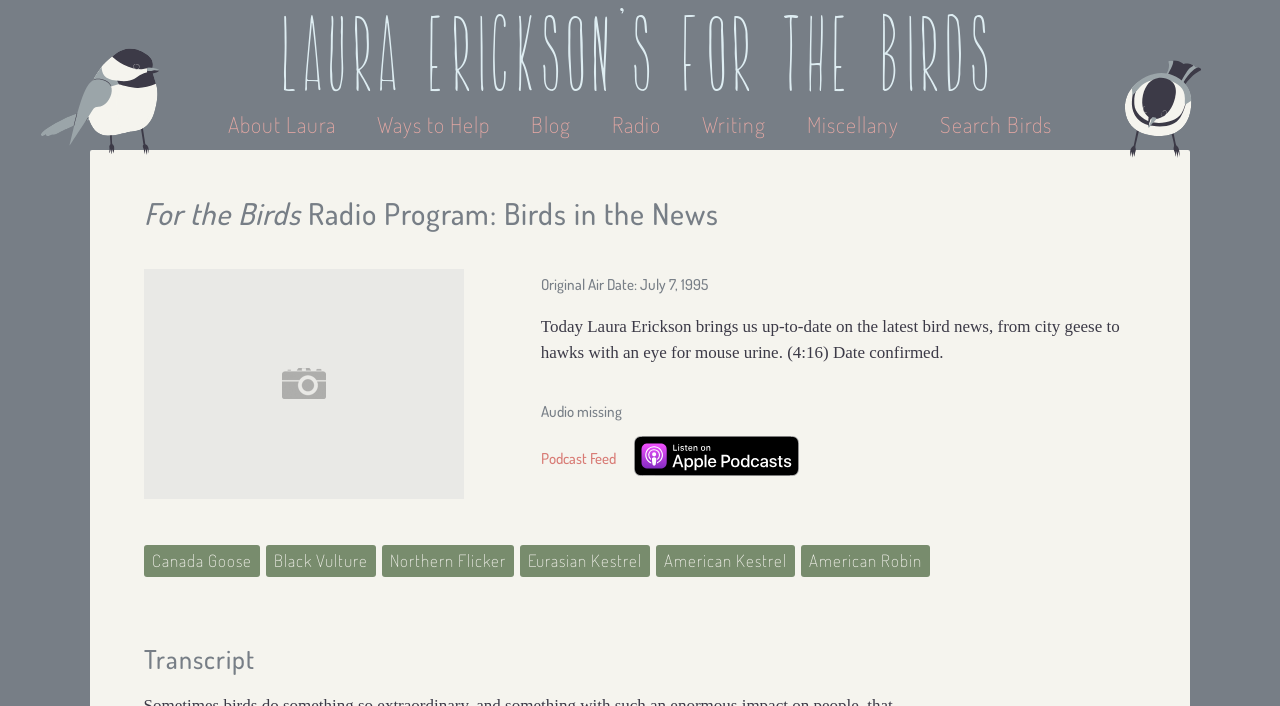Construct a comprehensive caption that outlines the webpage's structure and content.

This webpage is about Laura Erickson's For the Birds, a radio program that discusses bird-related news and topics. At the top, there is a navigation menu with links to various sections, including "About Laura", "Ways to Help", "Blog", "Radio", "Writing", "Miscellany", and "Search Birds". 

Below the navigation menu, there is a heading that reads "For the Birds Radio Program: Birds in the News". To the right of this heading, there is an image. 

Further down, there is a section that appears to be a radio program episode description. It includes the original air date, July 7, 1995, and a brief summary of the episode, which discusses various bird news, including city geese and hawks. There is also a note that the audio is missing. 

To the right of the episode description, there are two links, "Podcast Feed" and another link with an image. 

Below the episode description, there are six links to different bird species, including Canada Goose, Black Vulture, Northern Flicker, Eurasian Kestrel, American Kestrel, and American Robin. These links are arranged horizontally across the page.

At the very bottom of the page, there is a heading that reads "Transcript".